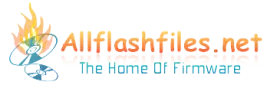What is the focus of the website according to the tagline?
Use the screenshot to answer the question with a single word or phrase.

Providing firmware downloads